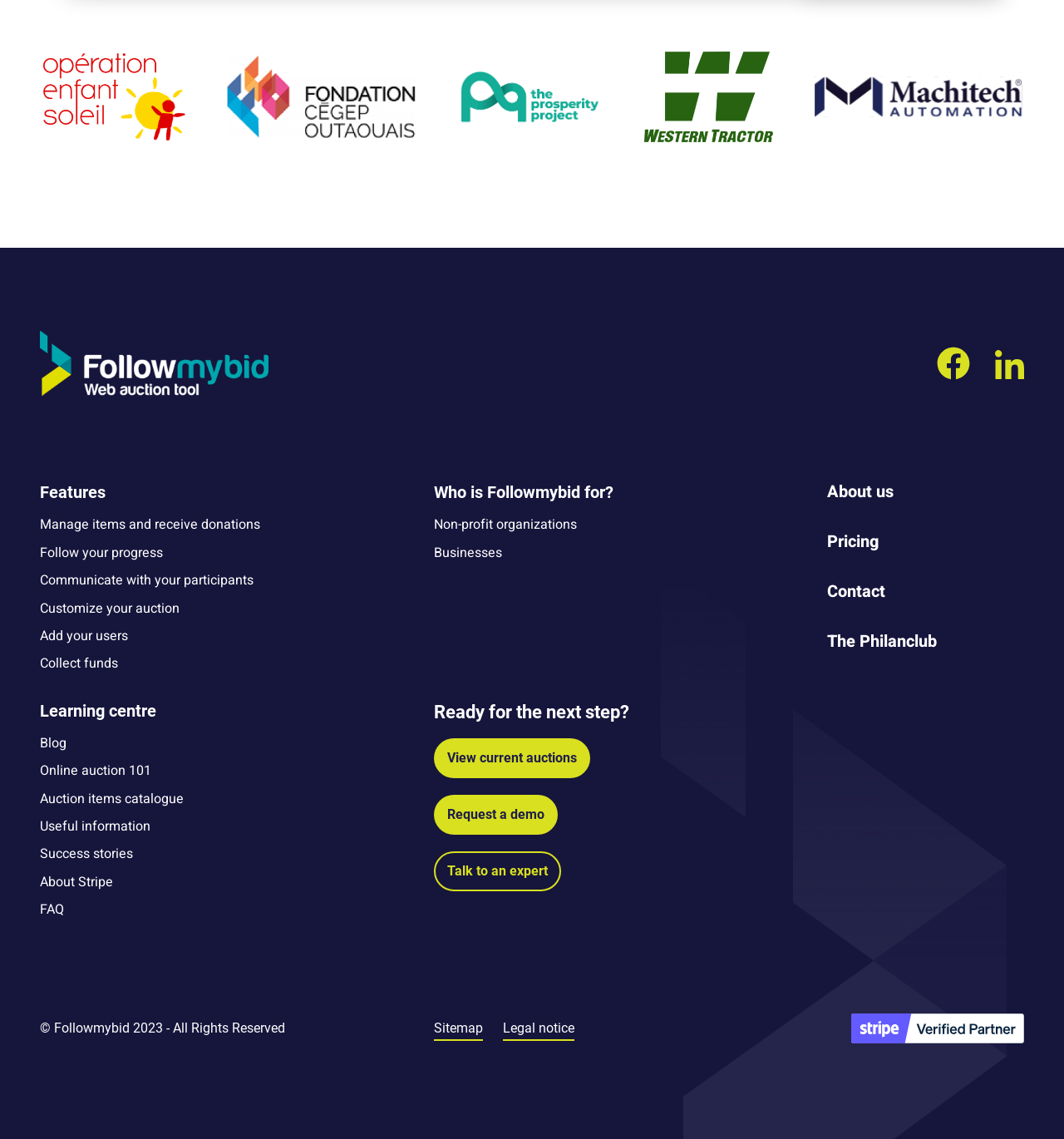What is the copyright year of Followmybid?
Deliver a detailed and extensive answer to the question.

The copyright information at the bottom of the webpage states '© Followmybid 2023 - All Rights Reserved', indicating that the copyright year is 2023.